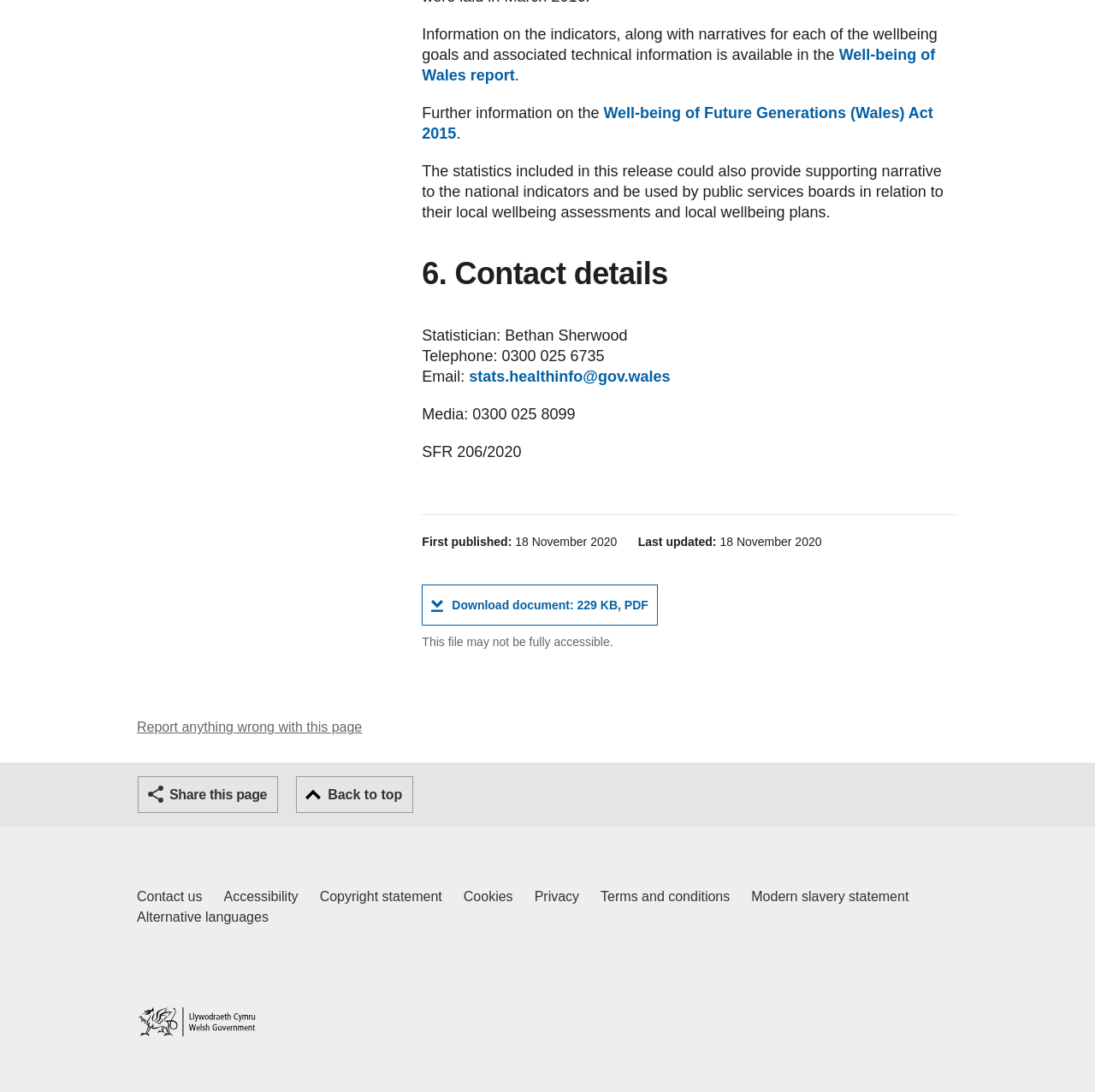Locate the bounding box coordinates of the element that should be clicked to execute the following instruction: "Click the 'Well-being of Future Generations (Wales) Act 2015' link".

[0.385, 0.095, 0.852, 0.13]